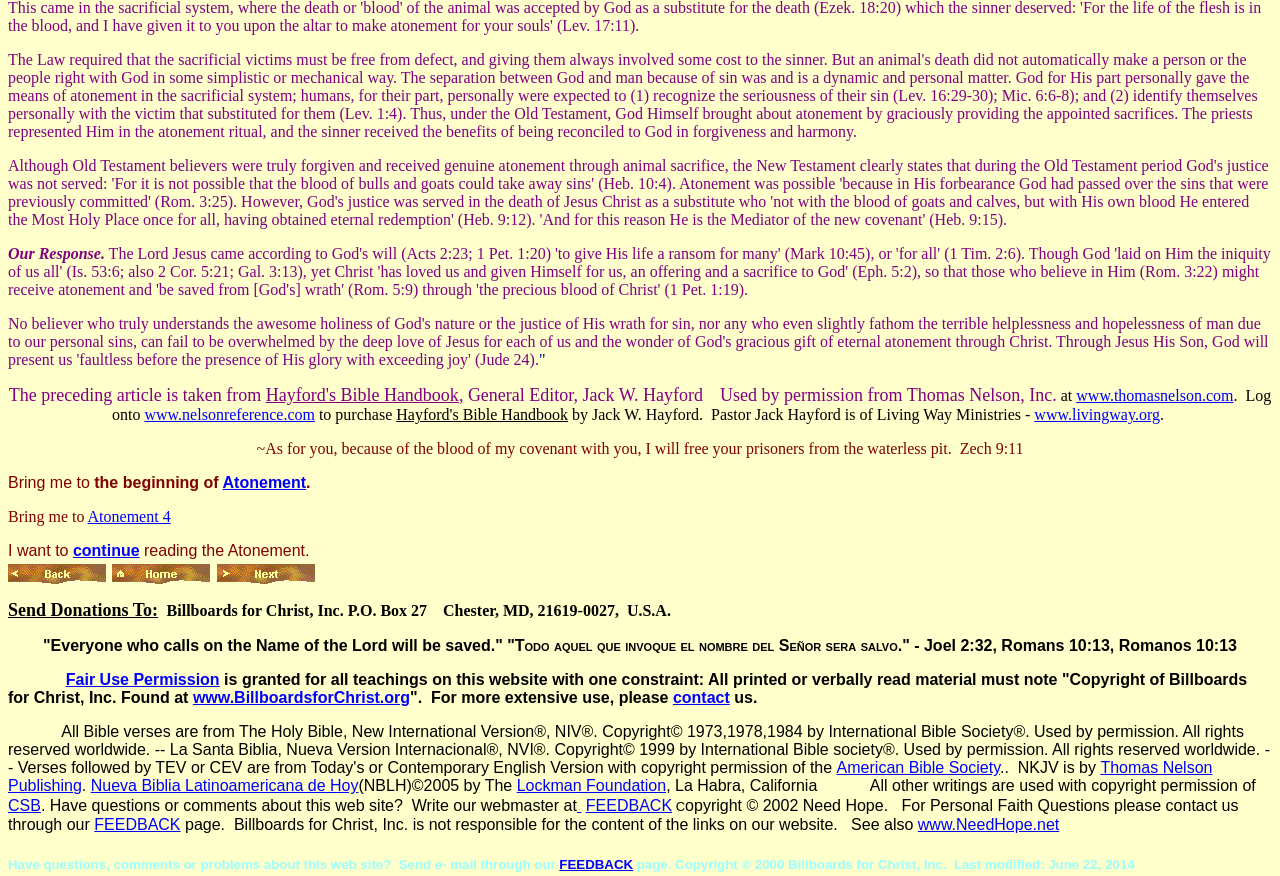Please locate the bounding box coordinates for the element that should be clicked to achieve the following instruction: "Click on 'Back'". Ensure the coordinates are given as four float numbers between 0 and 1, i.e., [left, top, right, bottom].

[0.006, 0.64, 0.084, 0.659]